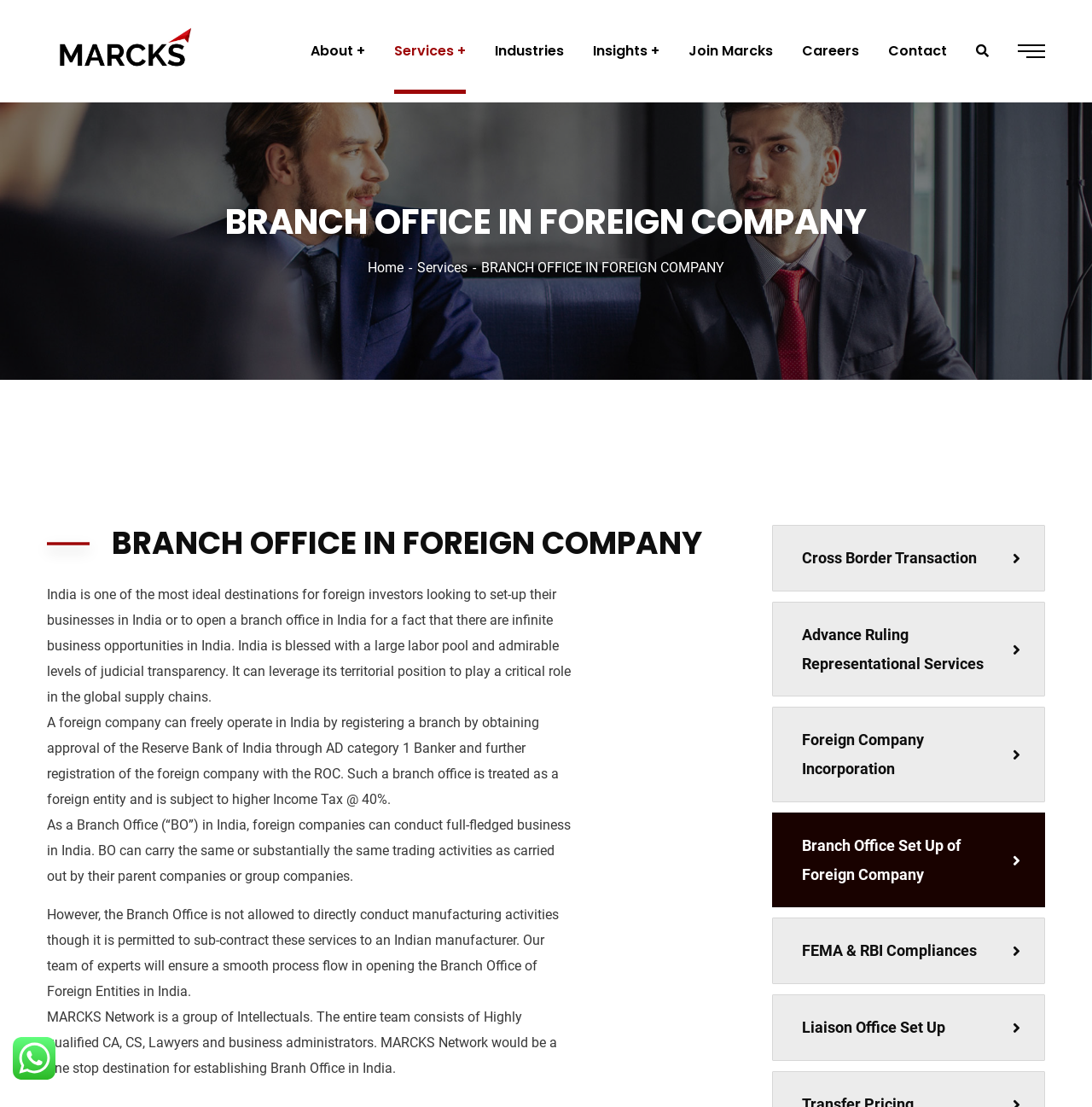What is the phone number of Marcks Network?
Using the details shown in the screenshot, provide a comprehensive answer to the question.

The phone number of Marcks Network can be found at the bottom of the webpage, next to the address.